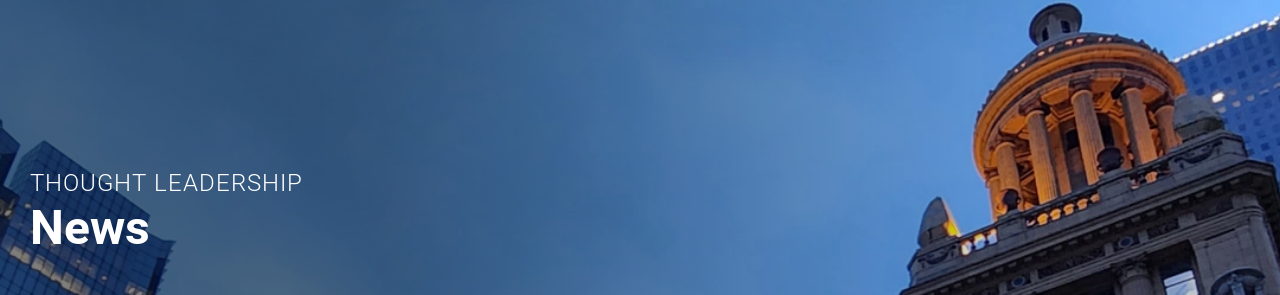Provide your answer to the question using just one word or phrase: What is the focus of the text 'THOUGHT LEADERSHIP'?

innovative thinking